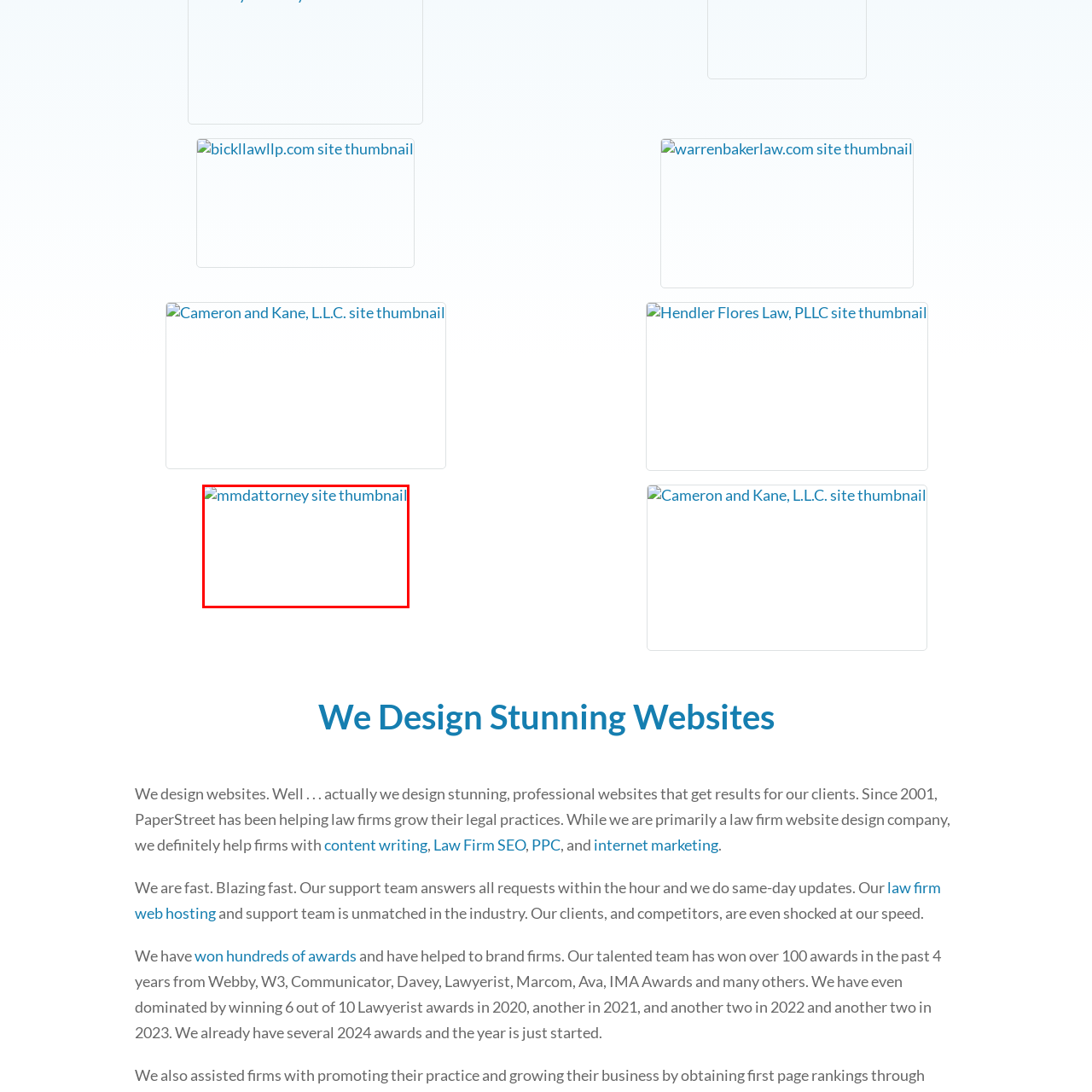Direct your attention to the red-bounded image and answer the question with a single word or phrase:
What is the image a part of?

Array of law firm site thumbnails